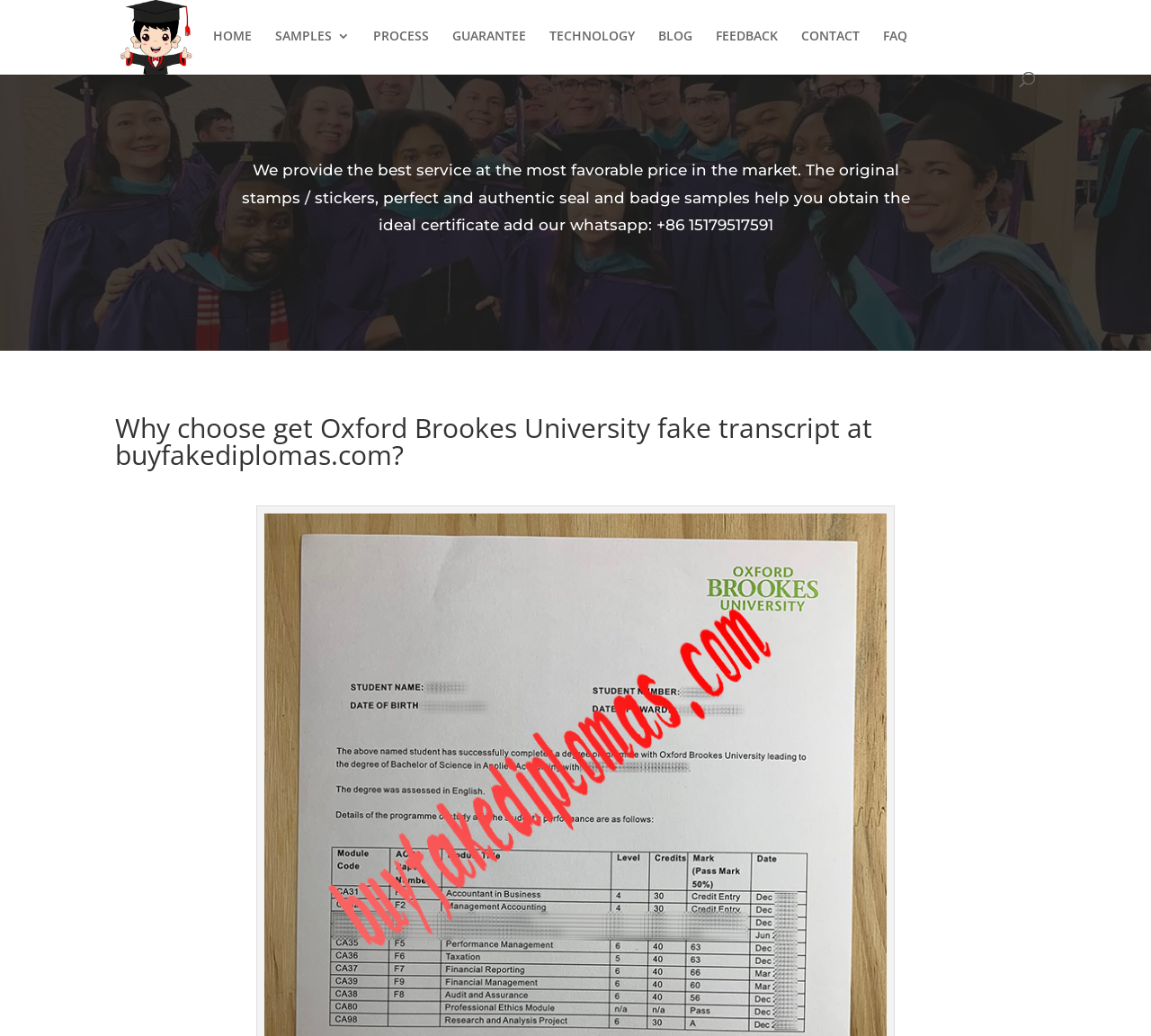Provide your answer in a single word or phrase: 
What is the position of the 'HOME' link?

Top left